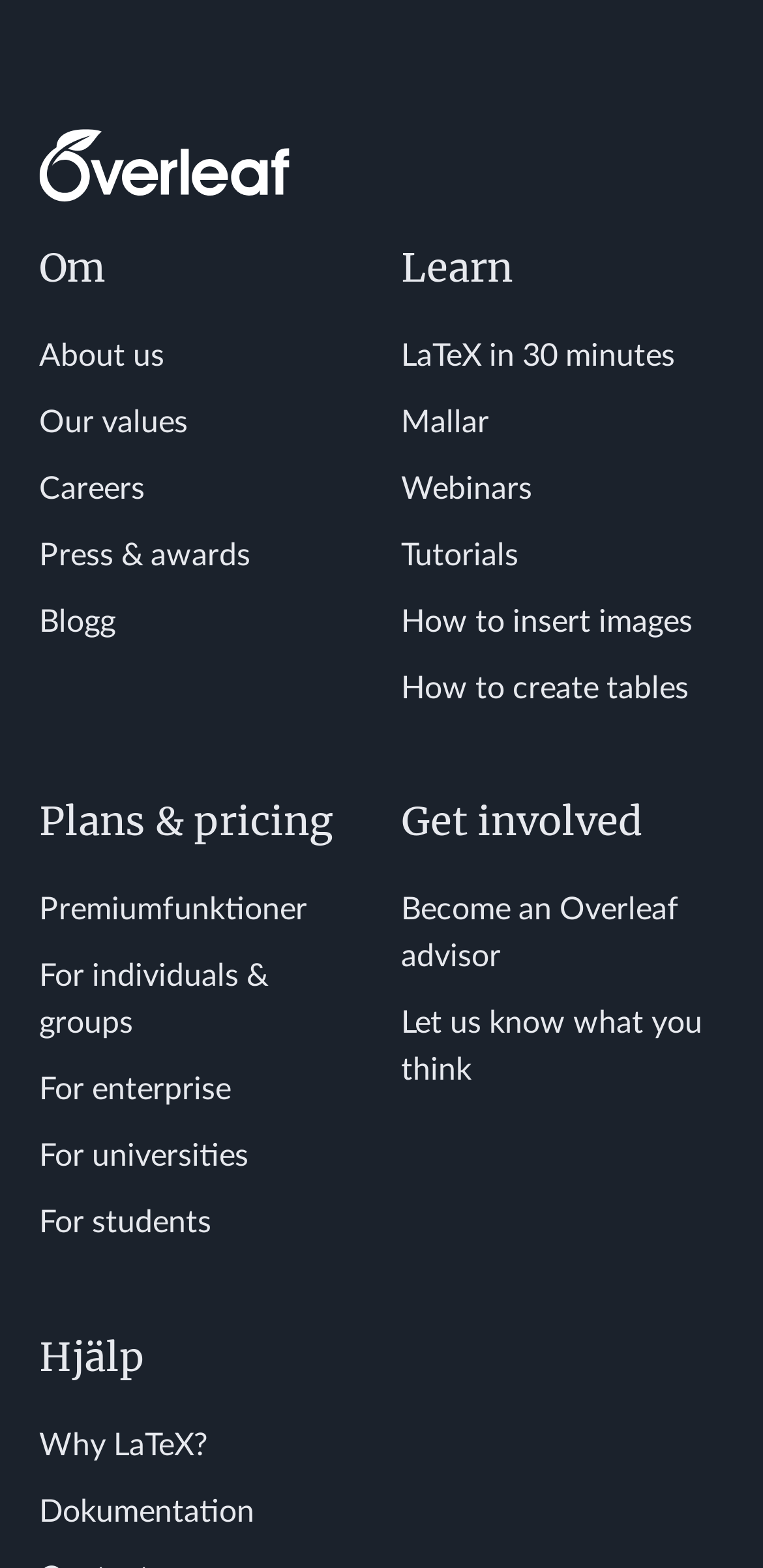Locate the bounding box of the UI element described in the following text: "Premiumfunktioner".

[0.051, 0.57, 0.403, 0.59]